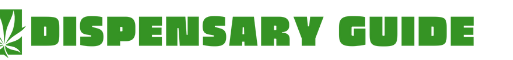Give an in-depth description of what is happening in the image.

The image features the title "Dispensary Guide" prominently displayed in bold, green text, highlighting its focus on cannabis dispensaries. The design incorporates a leaf motif, reinforcing the theme of cannabis culture. Positioned strategically at the top, this image serves as a visual introduction to a section likely dedicated to providing valuable information and insights about various dispensaries, their offerings, and related content. It's an inviting header for readers seeking guidance on cannabis purchasing options.